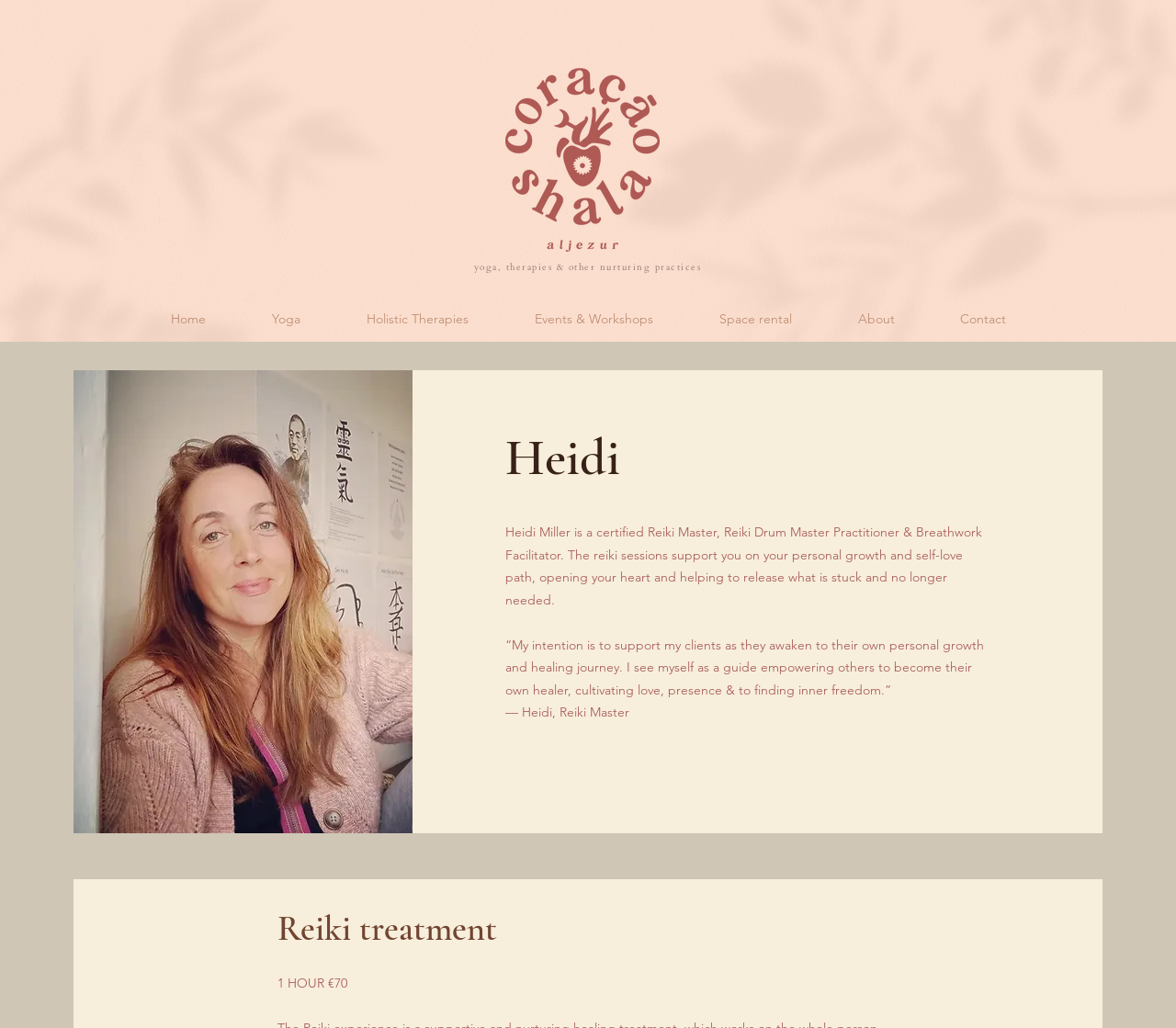What is Heidi's intention for her clients?
Refer to the image and provide a concise answer in one word or phrase.

Empowering them to become their own healer